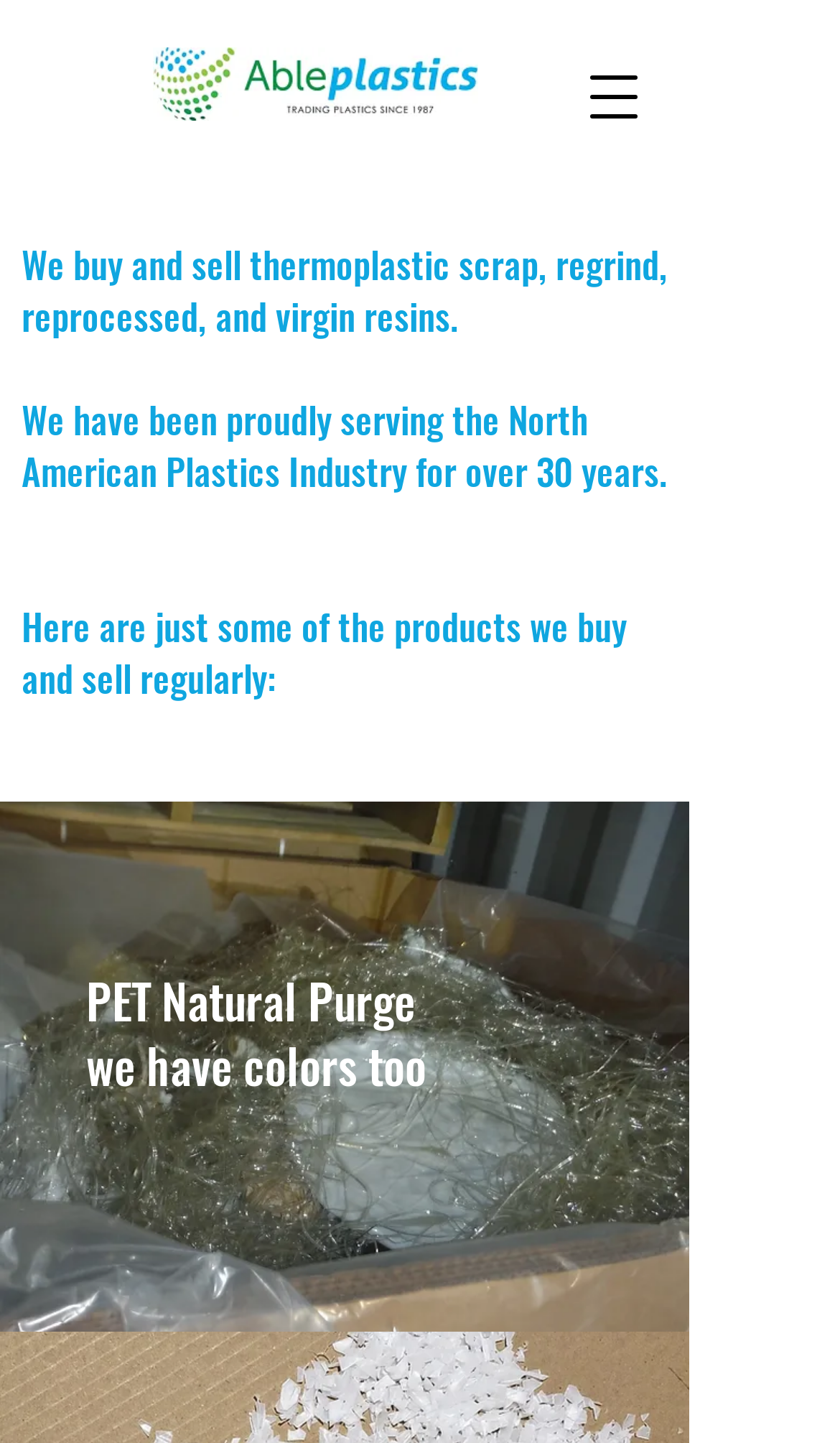Generate the text of the webpage's primary heading.

We buy and sell thermoplastic scrap, regrind, reprocessed, and virgin resins.